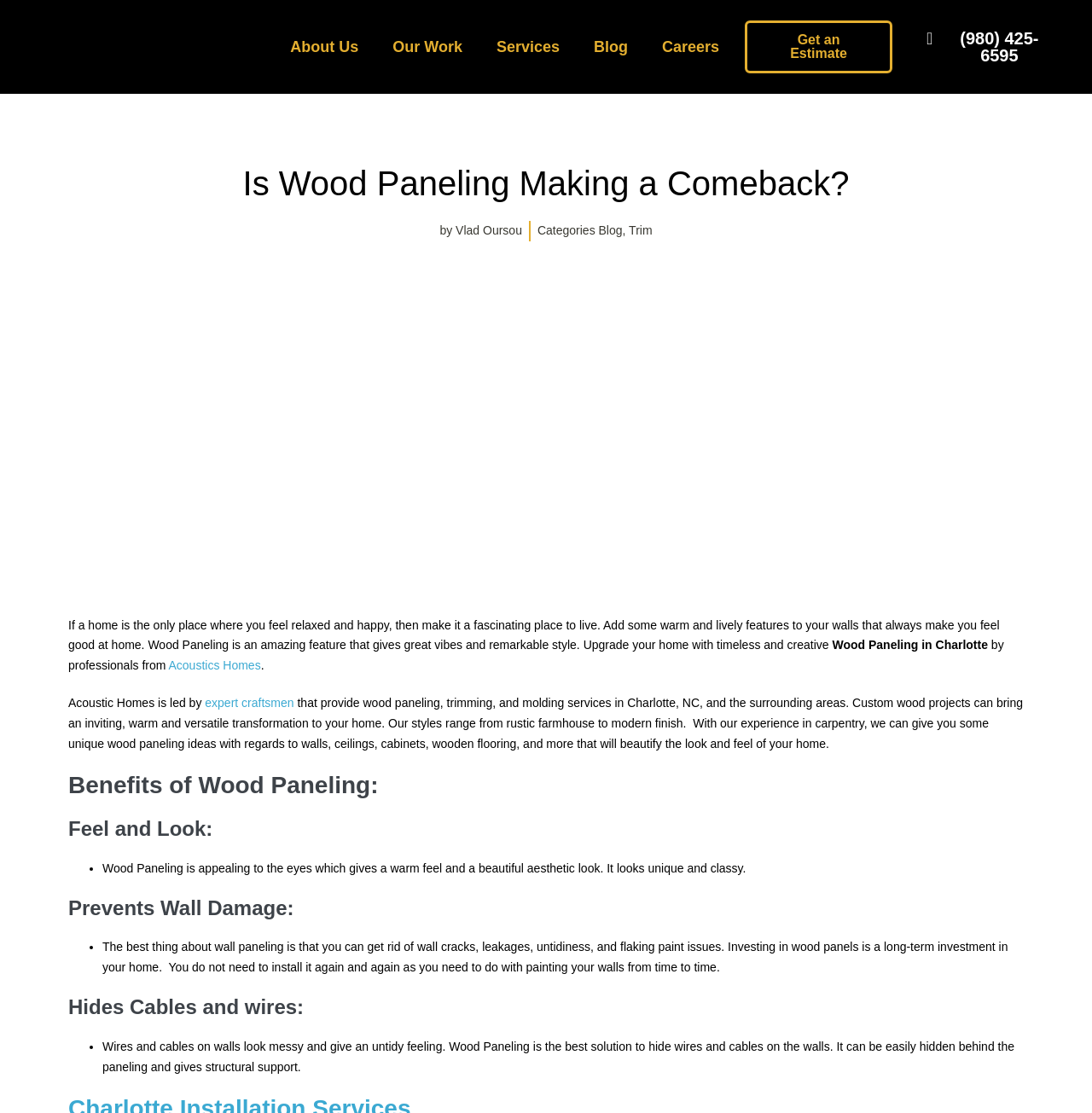Locate the bounding box coordinates of the region to be clicked to comply with the following instruction: "Search for knowledge base". The coordinates must be four float numbers between 0 and 1, in the form [left, top, right, bottom].

None